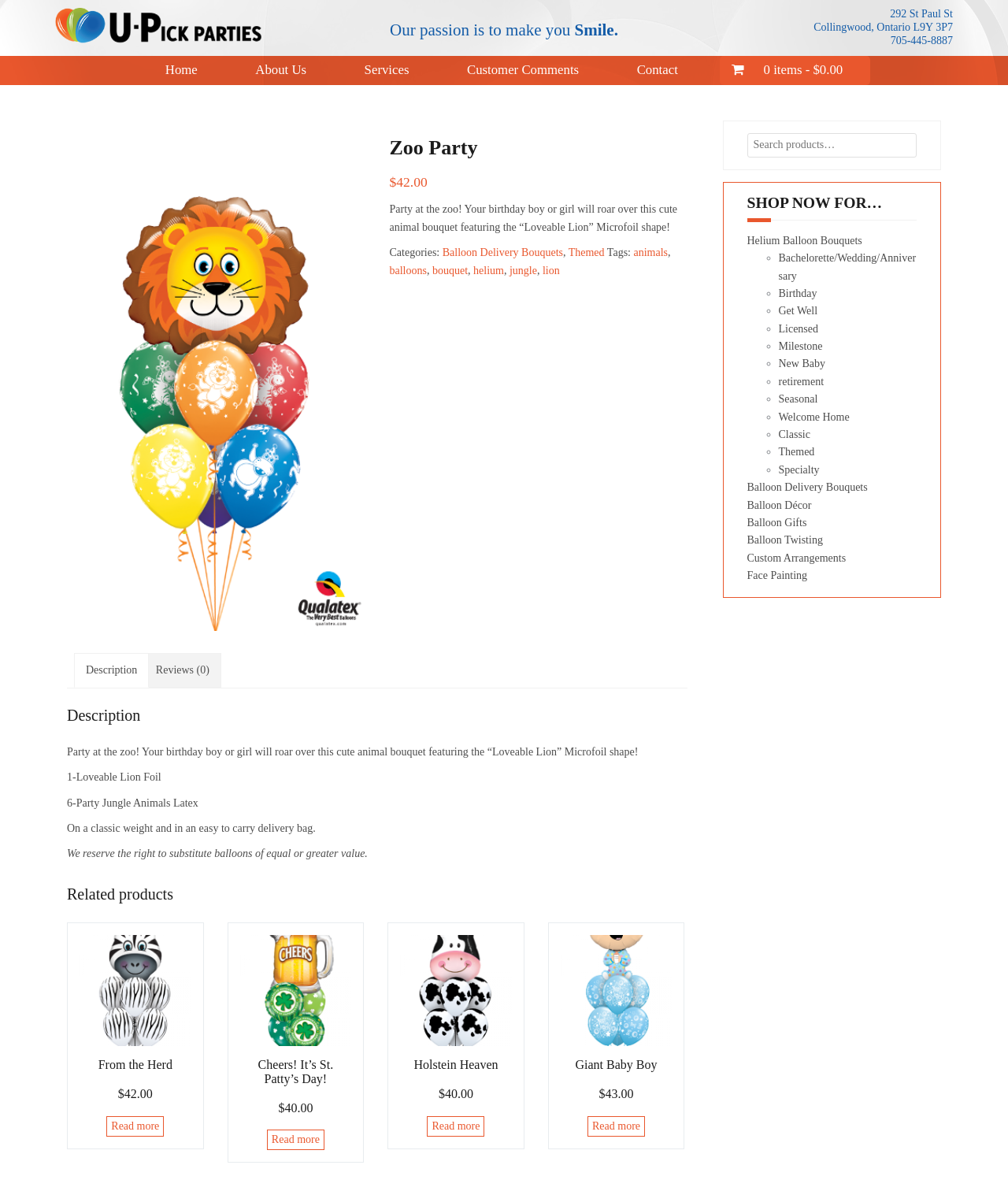Locate the bounding box coordinates of the element that needs to be clicked to carry out the instruction: "View the 'Zoo Party' product details". The coordinates should be given as four float numbers ranging from 0 to 1, i.e., [left, top, right, bottom].

[0.386, 0.115, 0.682, 0.134]